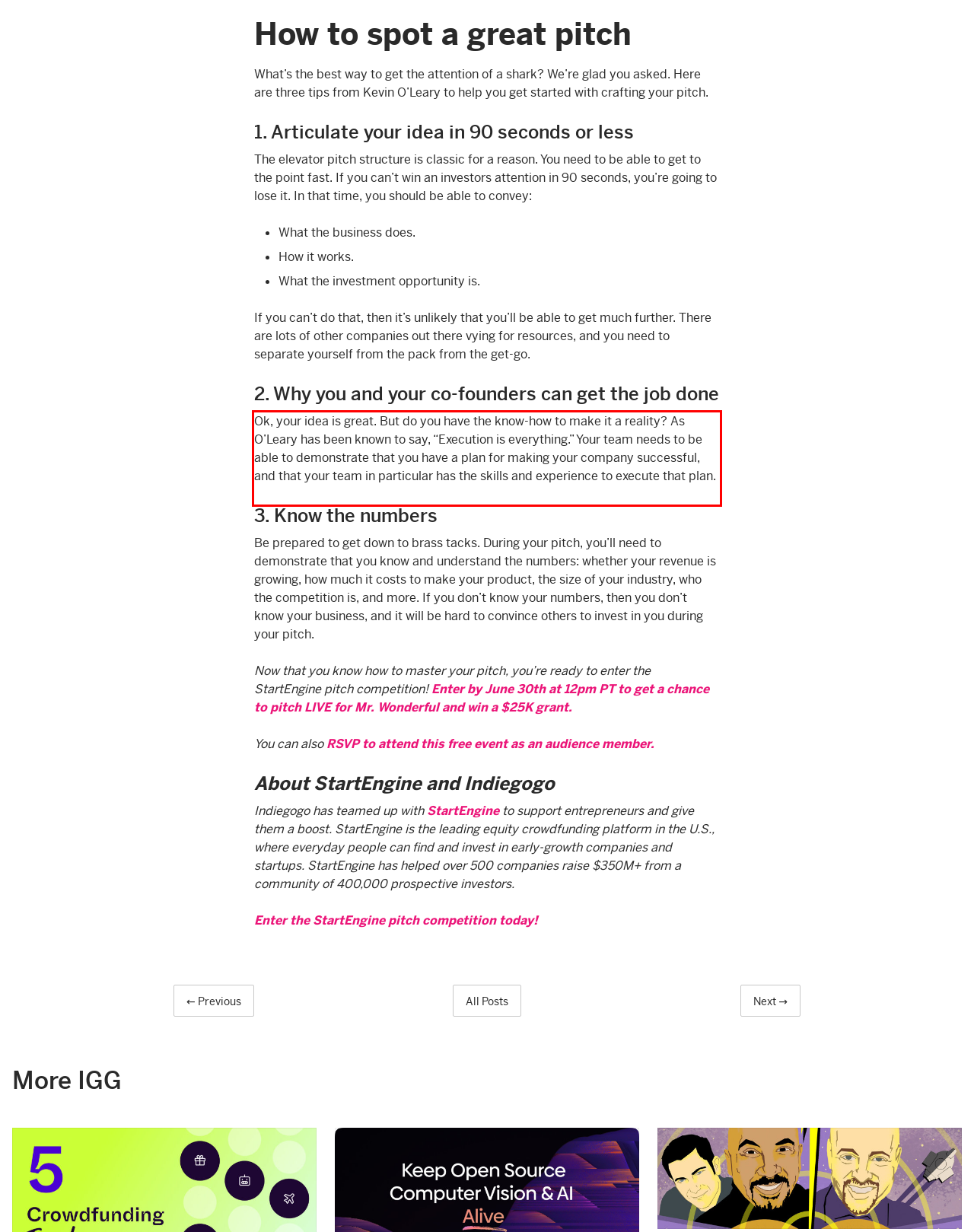In the screenshot of the webpage, find the red bounding box and perform OCR to obtain the text content restricted within this red bounding box.

Ok, your idea is great. But do you have the know-how to make it a reality? As O’Leary has been known to say, “Execution is everything.” Your team needs to be able to demonstrate that you have a plan for making your company successful, and that your team in particular has the skills and experience to execute that plan.